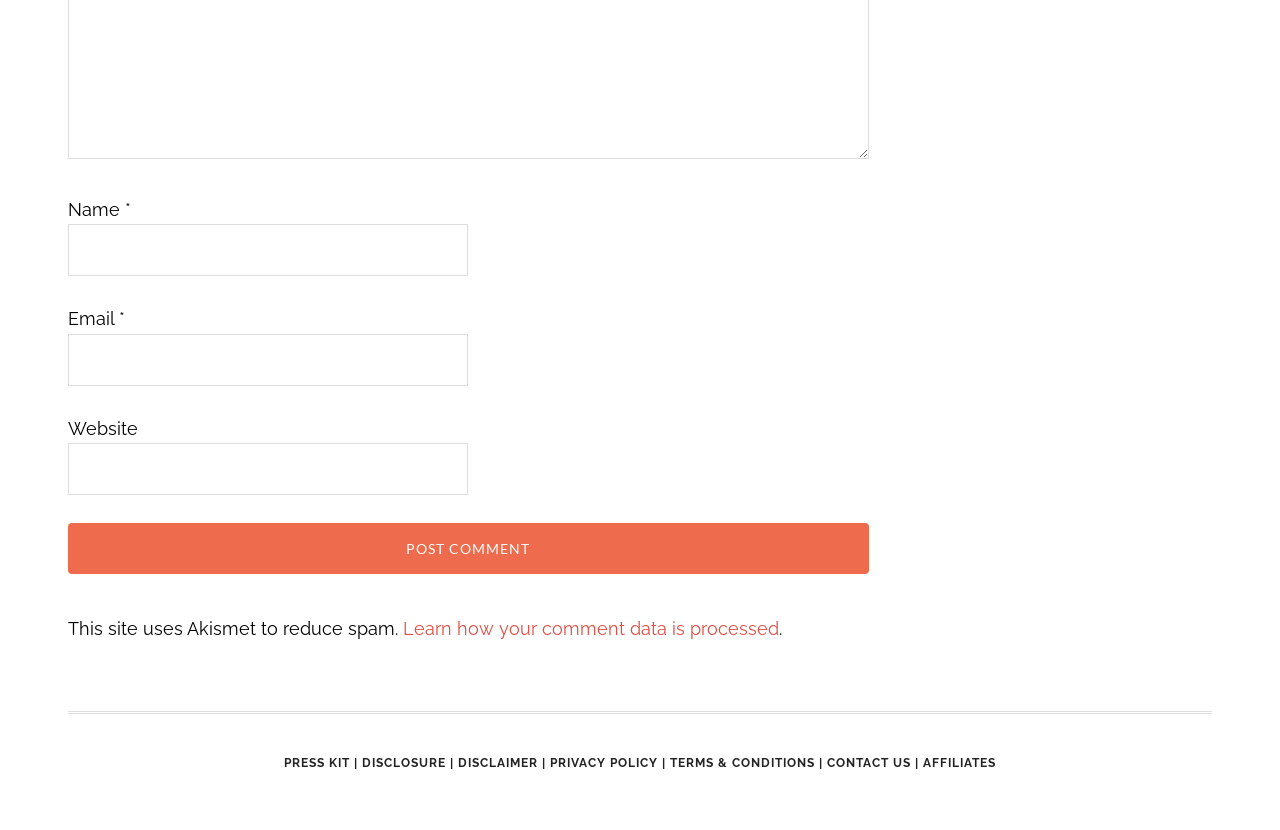Please provide a short answer using a single word or phrase for the question:
What is the purpose of the 'Name' field?

To enter user's name